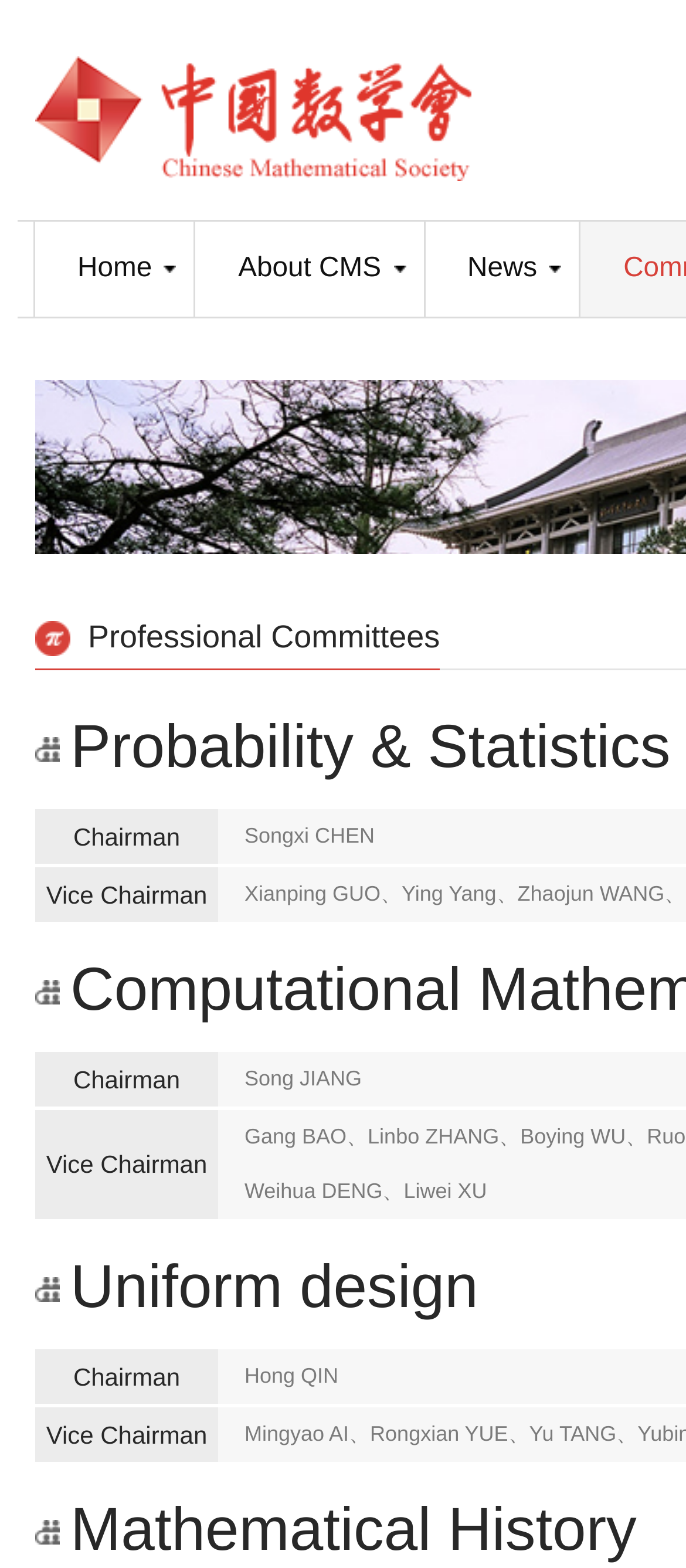From the element description: "About CMS", extract the bounding box coordinates of the UI element. The coordinates should be expressed as four float numbers between 0 and 1, in the order [left, top, right, bottom].

[0.283, 0.141, 0.62, 0.202]